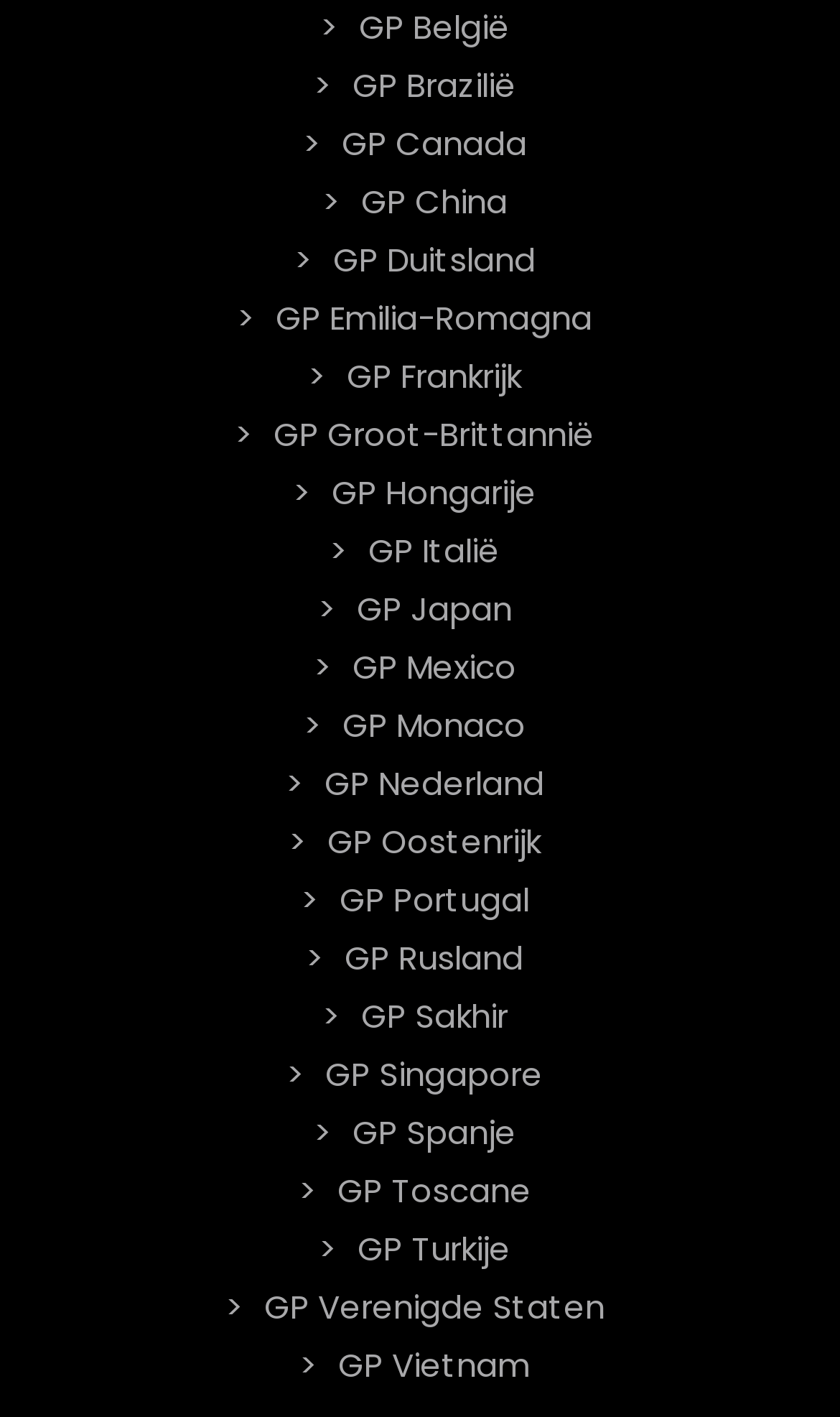Please provide a detailed answer to the question below based on the screenshot: 
Is GP Vietnam at the top or bottom of the webpage?

By looking at the y1 and y2 coordinates of the bounding box of GP Vietnam, I can see that it has a high y1 and y2 value, which means it is positioned near the bottom of the webpage.